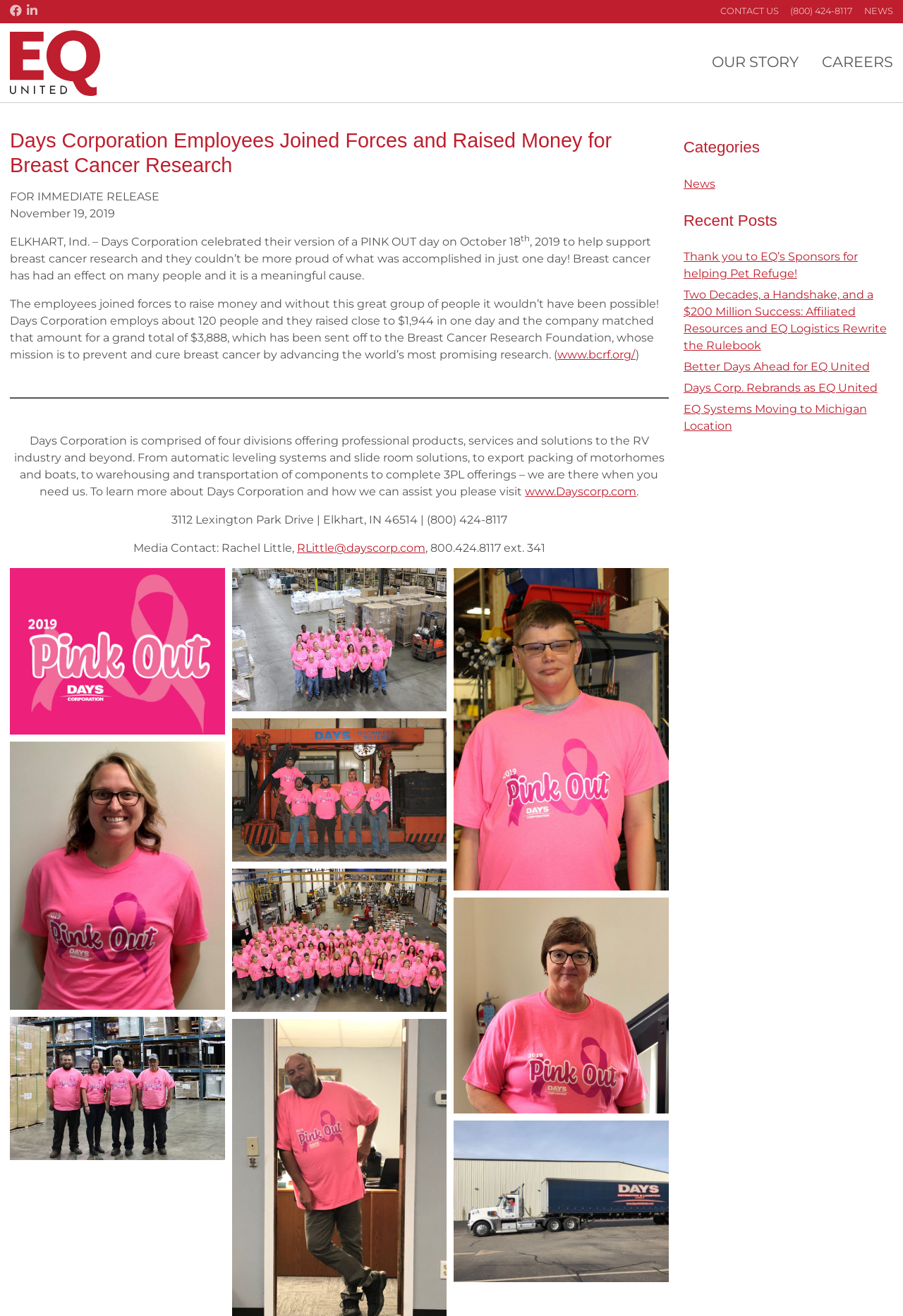Bounding box coordinates are specified in the format (top-left x, top-left y, bottom-right x, bottom-right y). All values are floating point numbers bounded between 0 and 1. Please provide the bounding box coordinate of the region this sentence describes: RLittle@dayscorp.com

[0.329, 0.411, 0.471, 0.422]